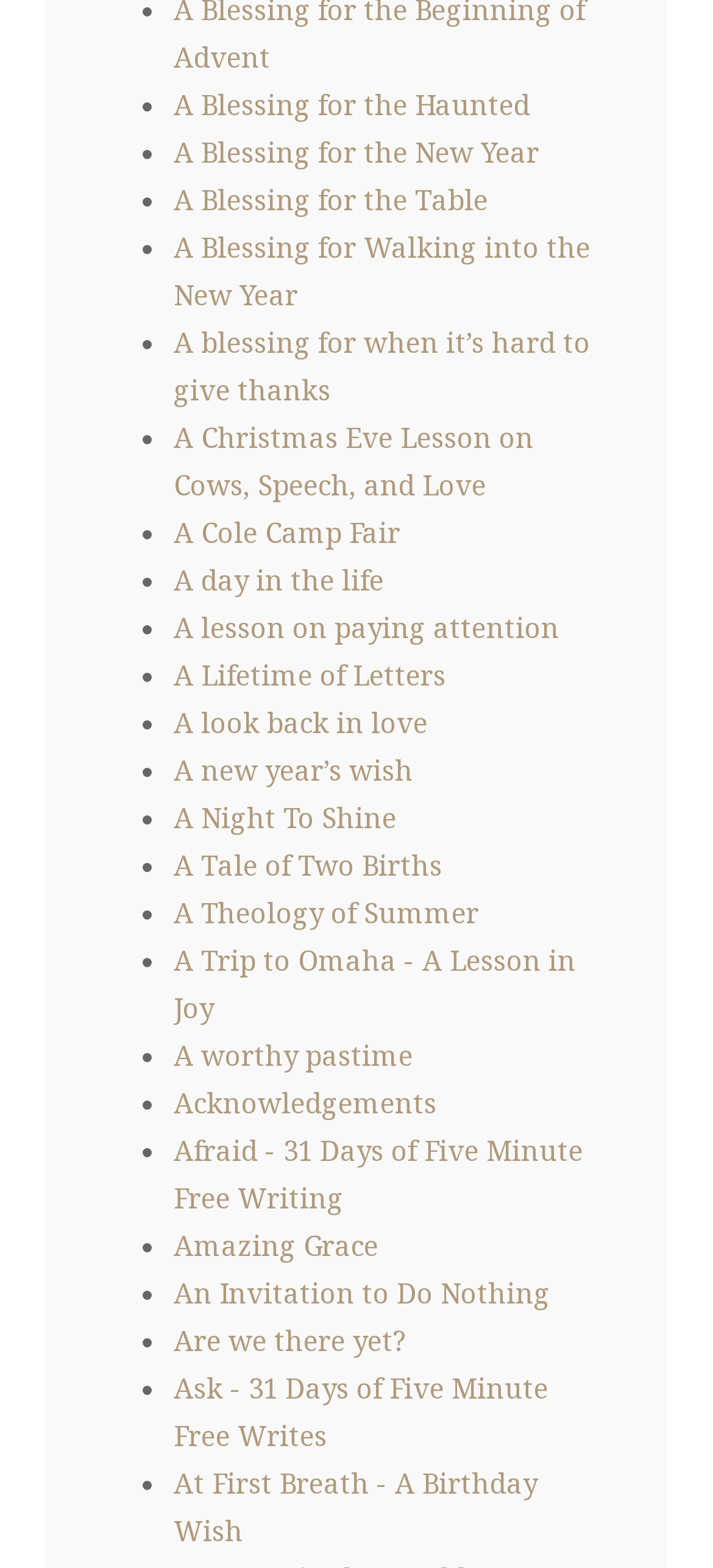Can you determine the bounding box coordinates of the area that needs to be clicked to fulfill the following instruction: "Click on 'A Blessing for the Haunted'"?

[0.244, 0.055, 0.744, 0.078]